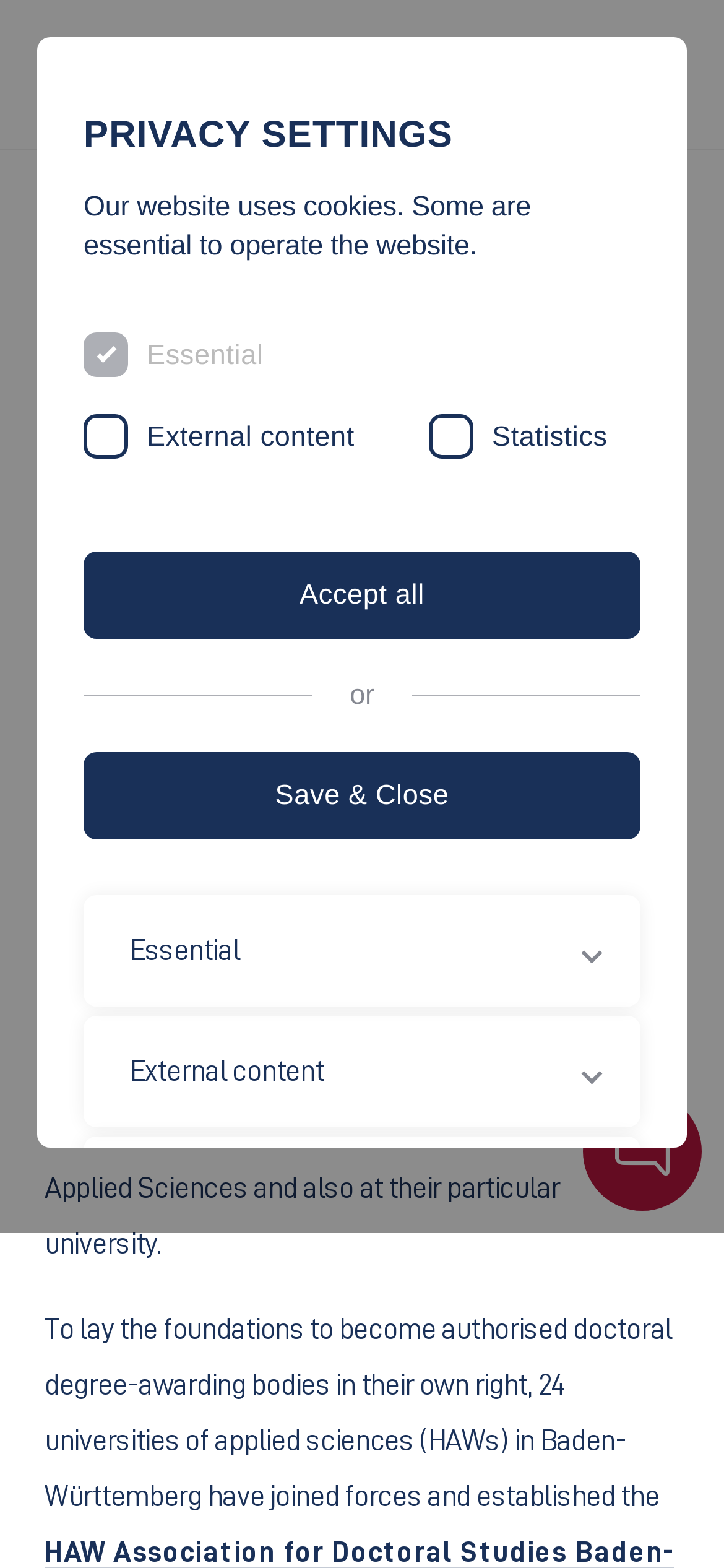Find the bounding box coordinates of the area to click in order to follow the instruction: "Click the mobile navigation button".

[0.836, 0.019, 0.959, 0.076]